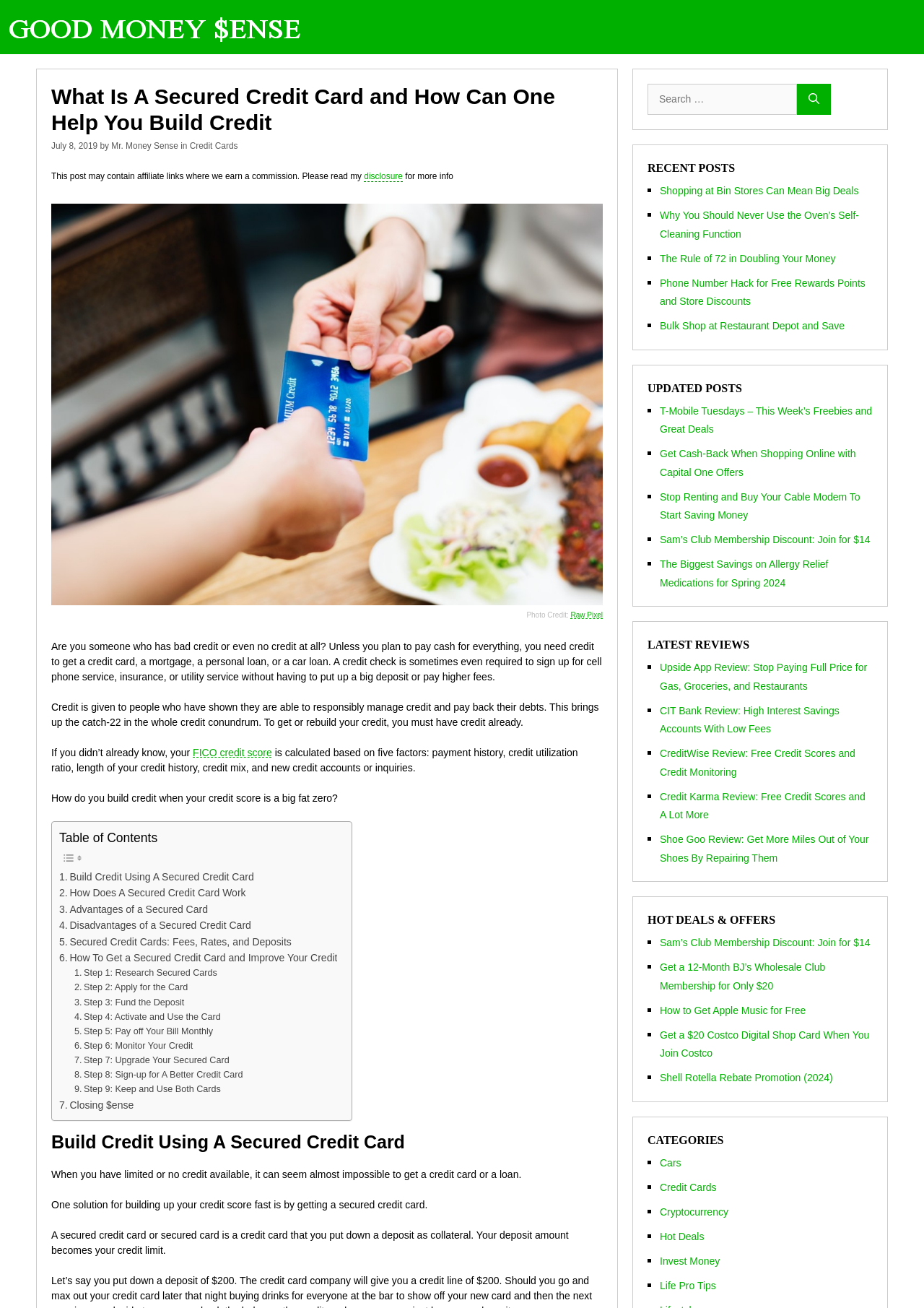Find the bounding box coordinates of the element to click in order to complete this instruction: "Check updated posts". The bounding box coordinates must be four float numbers between 0 and 1, denoted as [left, top, right, bottom].

[0.701, 0.29, 0.945, 0.303]